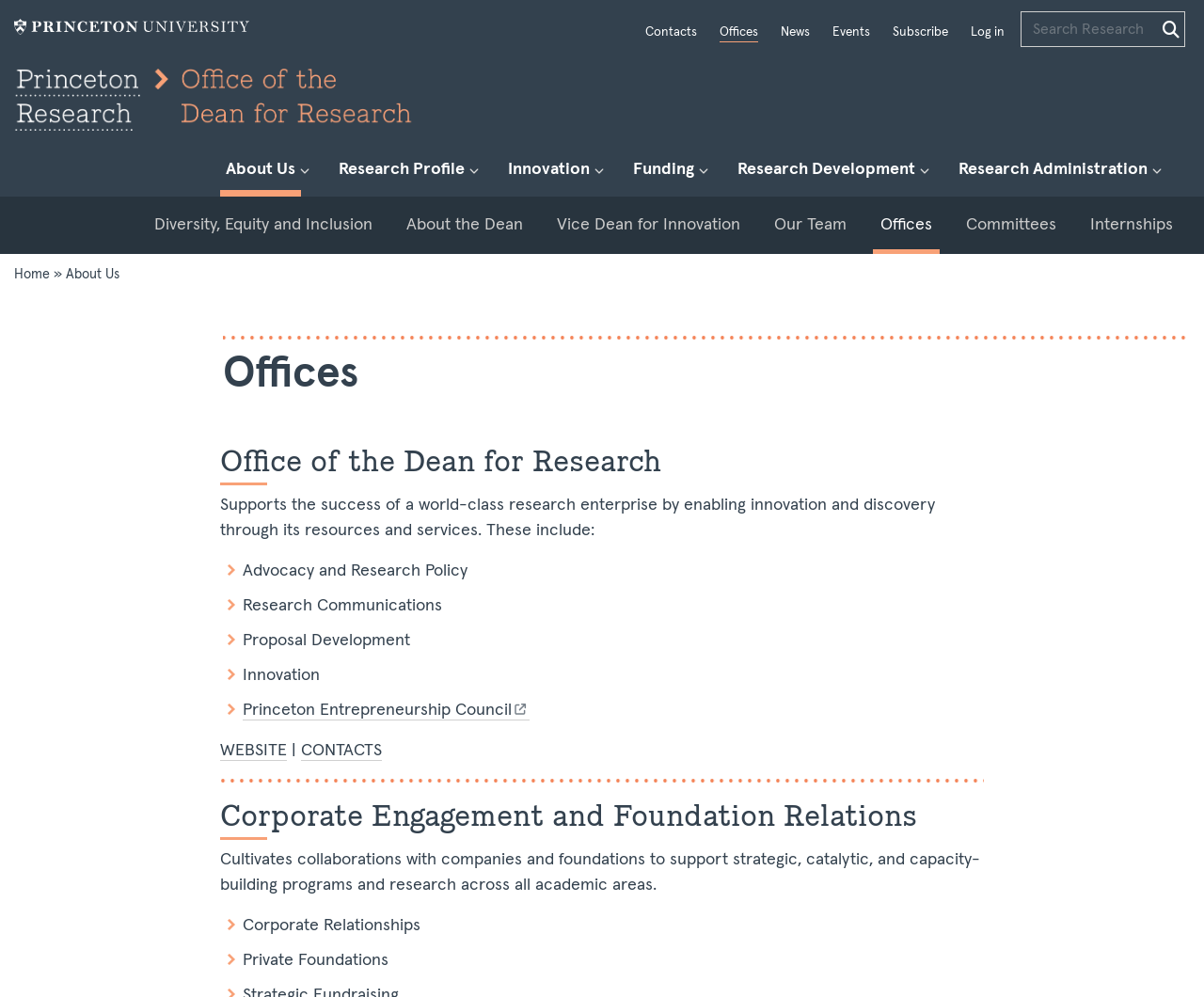What is the name of the university?
Carefully analyze the image and provide a detailed answer to the question.

I found the answer by looking at the link 'Princeton University' at the top left corner of the webpage, which suggests that the webpage is related to Princeton University.